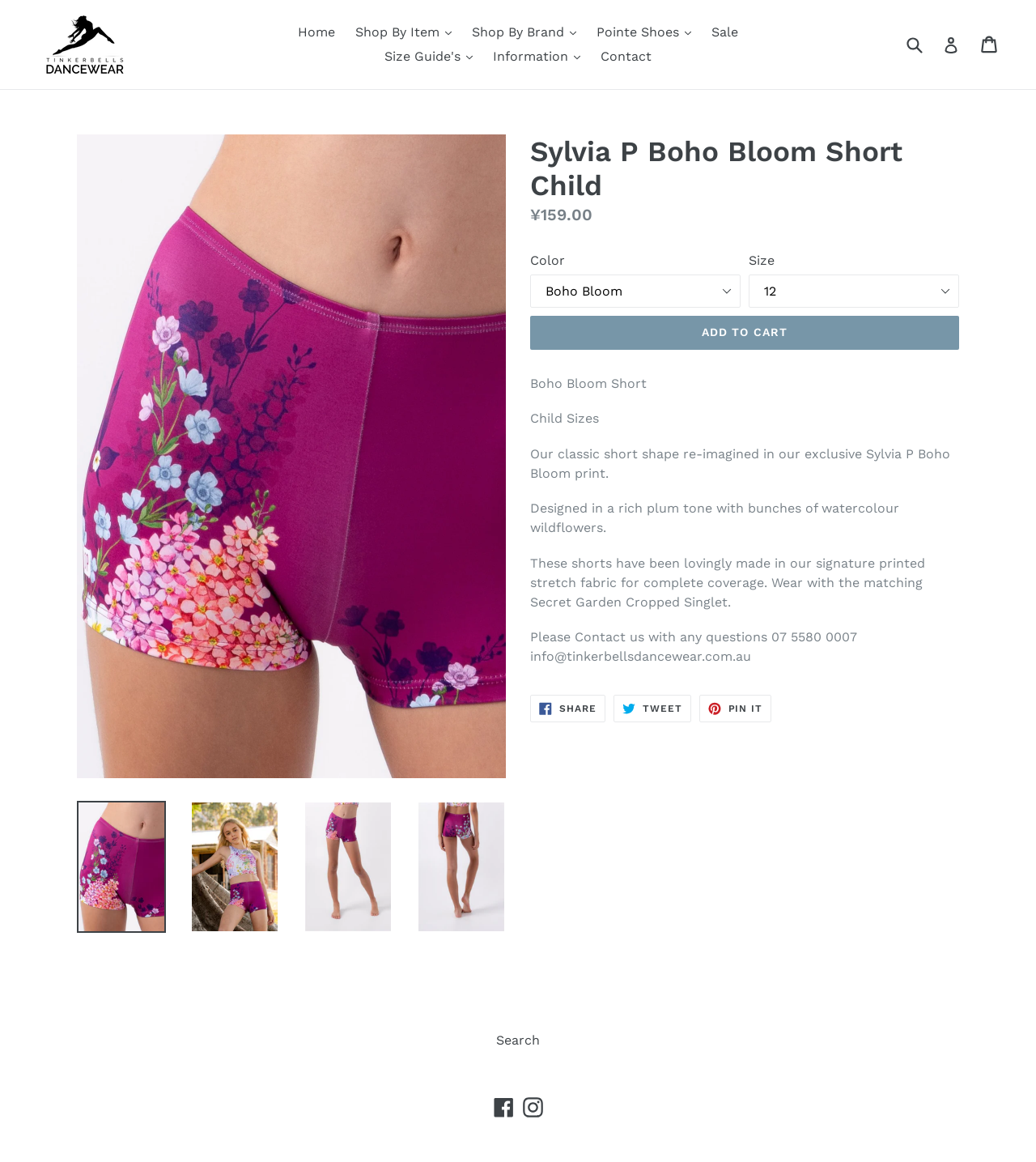Please find and report the bounding box coordinates of the element to click in order to perform the following action: "View cart". The coordinates should be expressed as four float numbers between 0 and 1, in the format [left, top, right, bottom].

[0.947, 0.022, 0.965, 0.054]